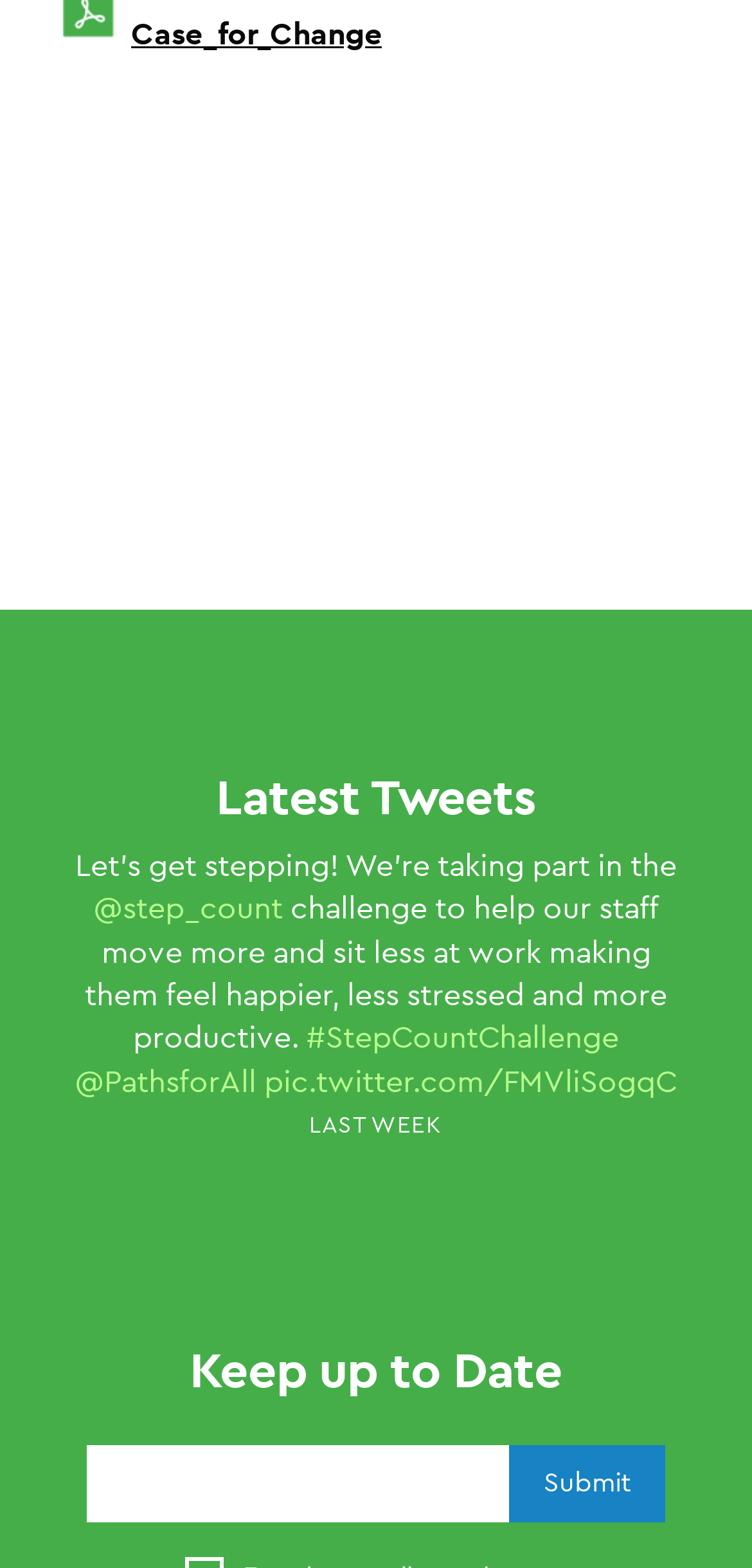What is the purpose of the textbox at the bottom?
Analyze the image and provide a thorough answer to the question.

The textbox has a label 'Your email address' and is required, indicating that it is used to enter an email address, likely for subscription or newsletter purposes.